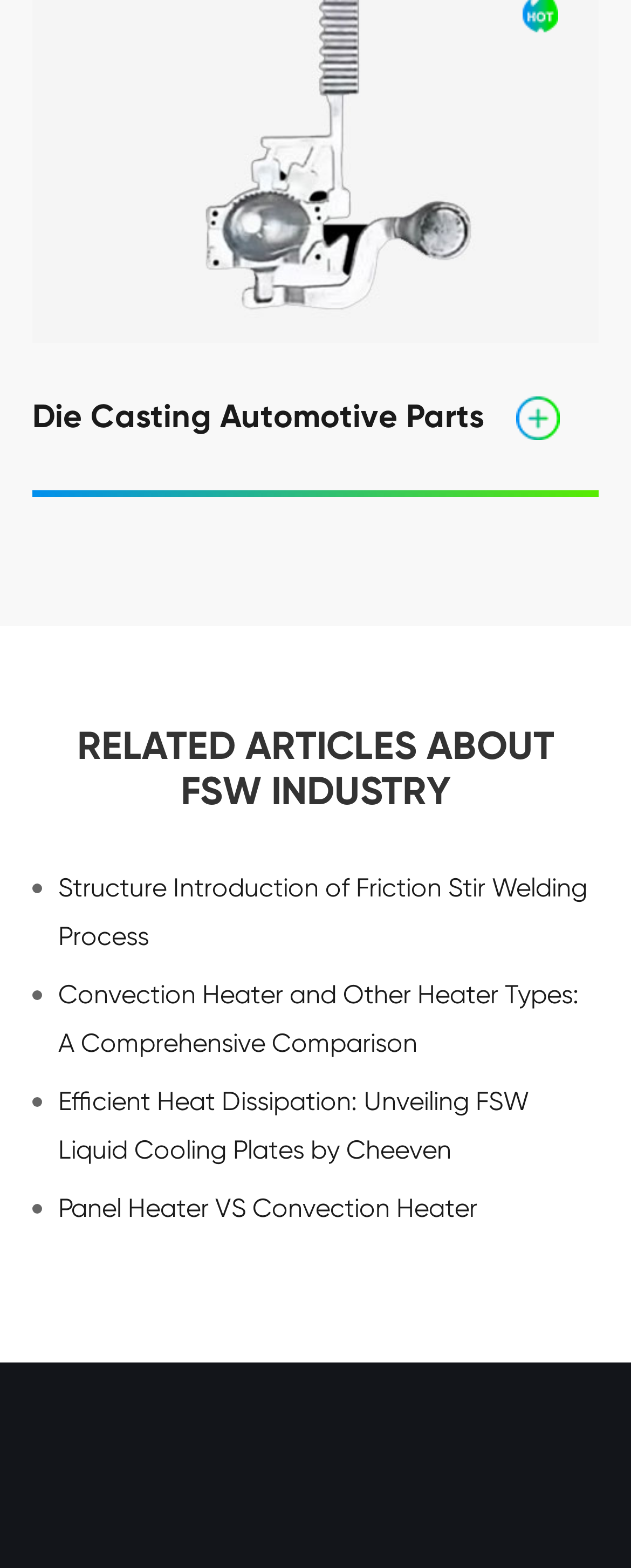How many links are there under the 'RELATED ARTICLES ABOUT FSW INDUSTRY' section? Please answer the question using a single word or phrase based on the image.

4